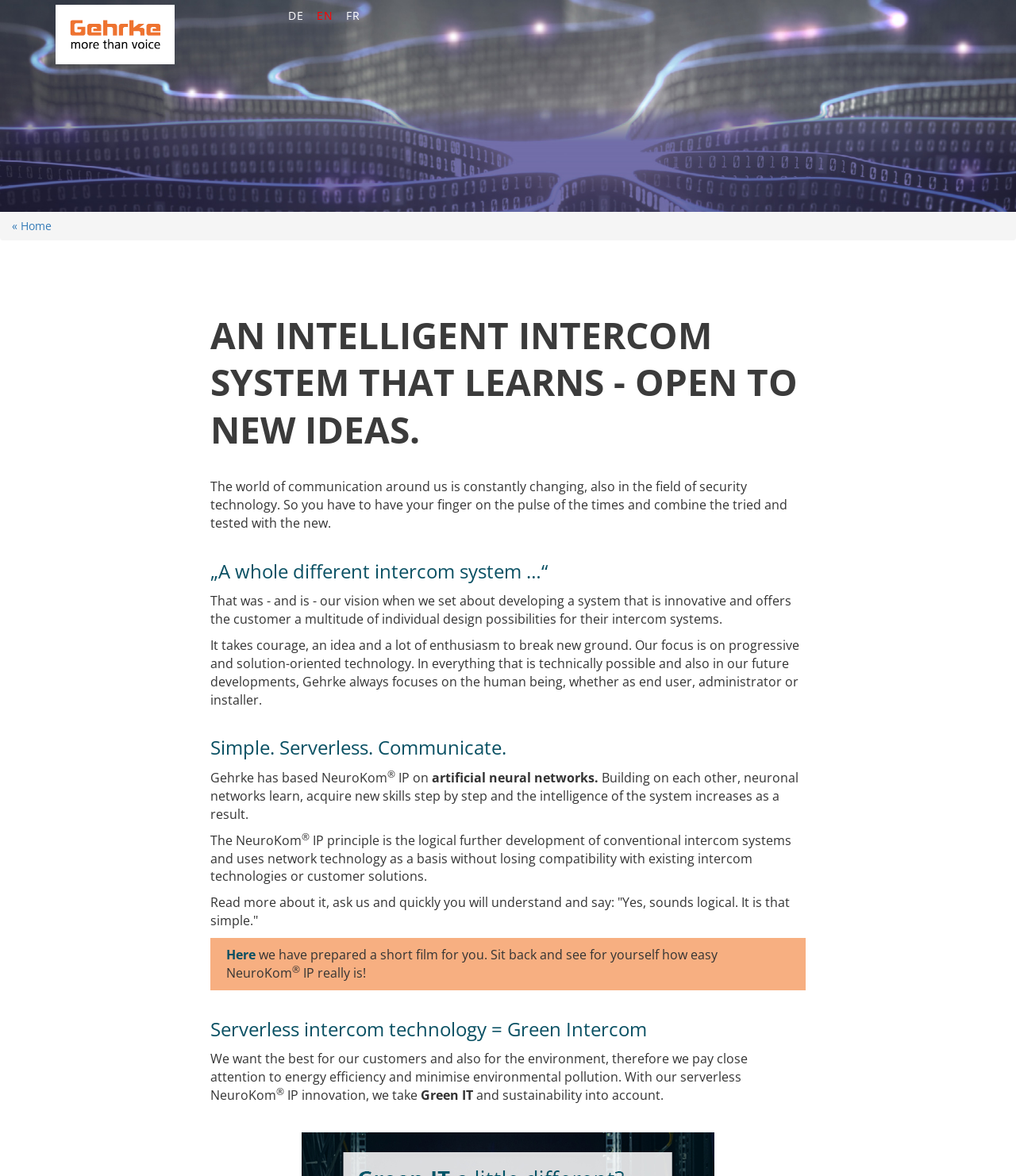Extract the bounding box coordinates of the UI element described: "« Home". Provide the coordinates in the format [left, top, right, bottom] with values ranging from 0 to 1.

[0.012, 0.185, 0.051, 0.198]